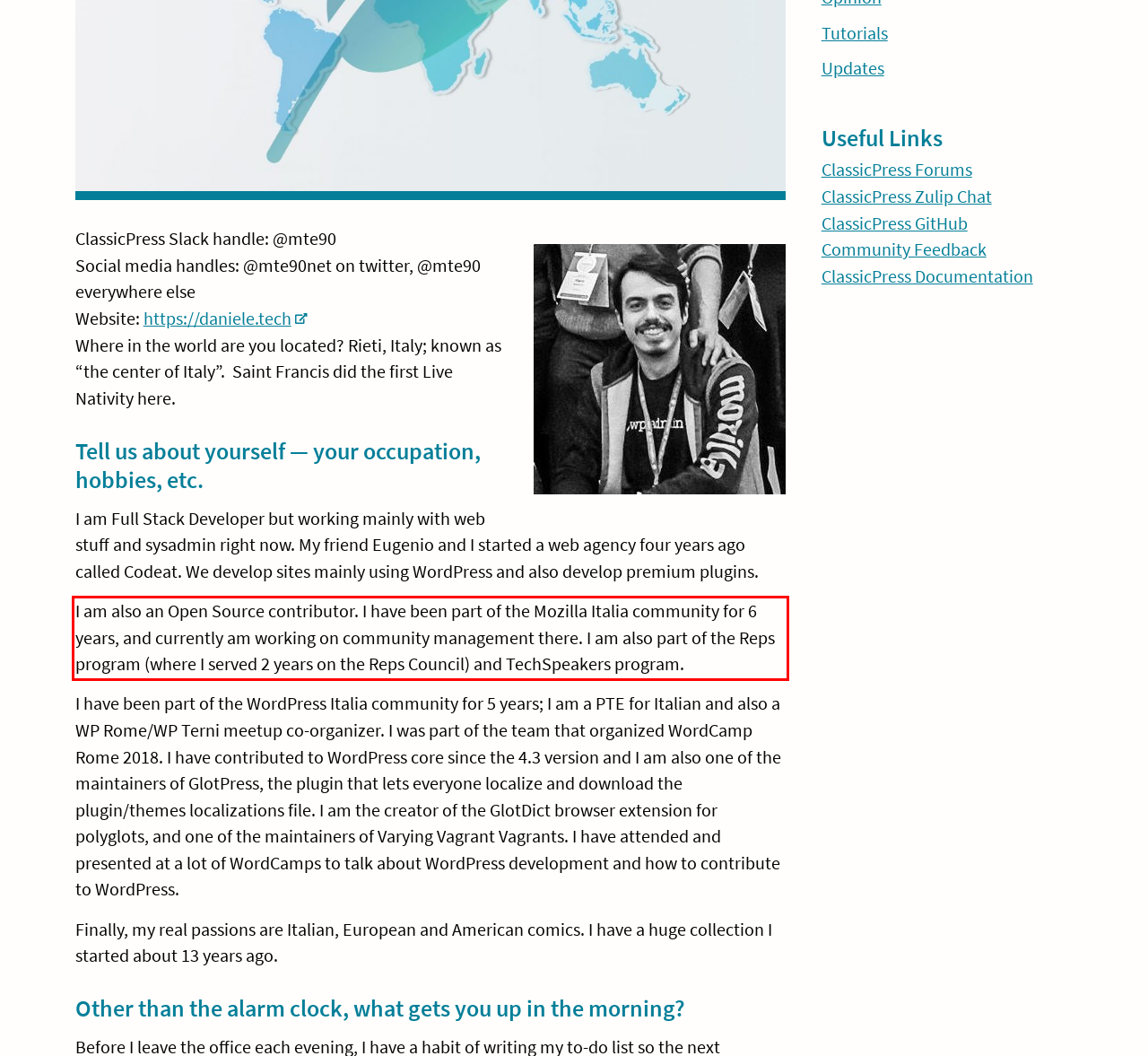Look at the provided screenshot of the webpage and perform OCR on the text within the red bounding box.

I am also an Open Source contributor. I have been part of the Mozilla Italia community for 6 years, and currently am working on community management there. I am also part of the Reps program (where I served 2 years on the Reps Council) and TechSpeakers program.